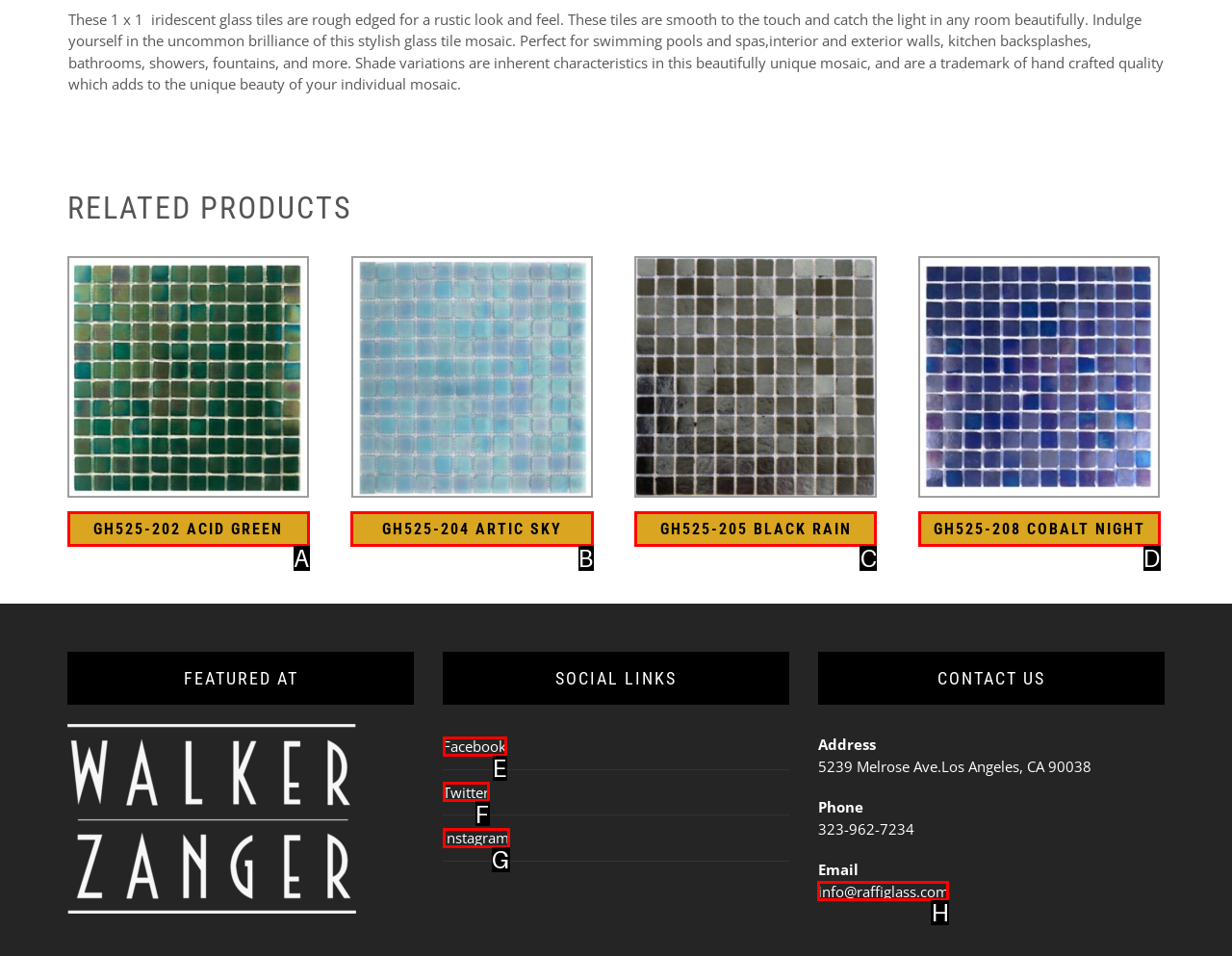Identify the HTML element to click to fulfill this task: Send an email to info@raffiglass.com
Answer with the letter from the given choices.

H